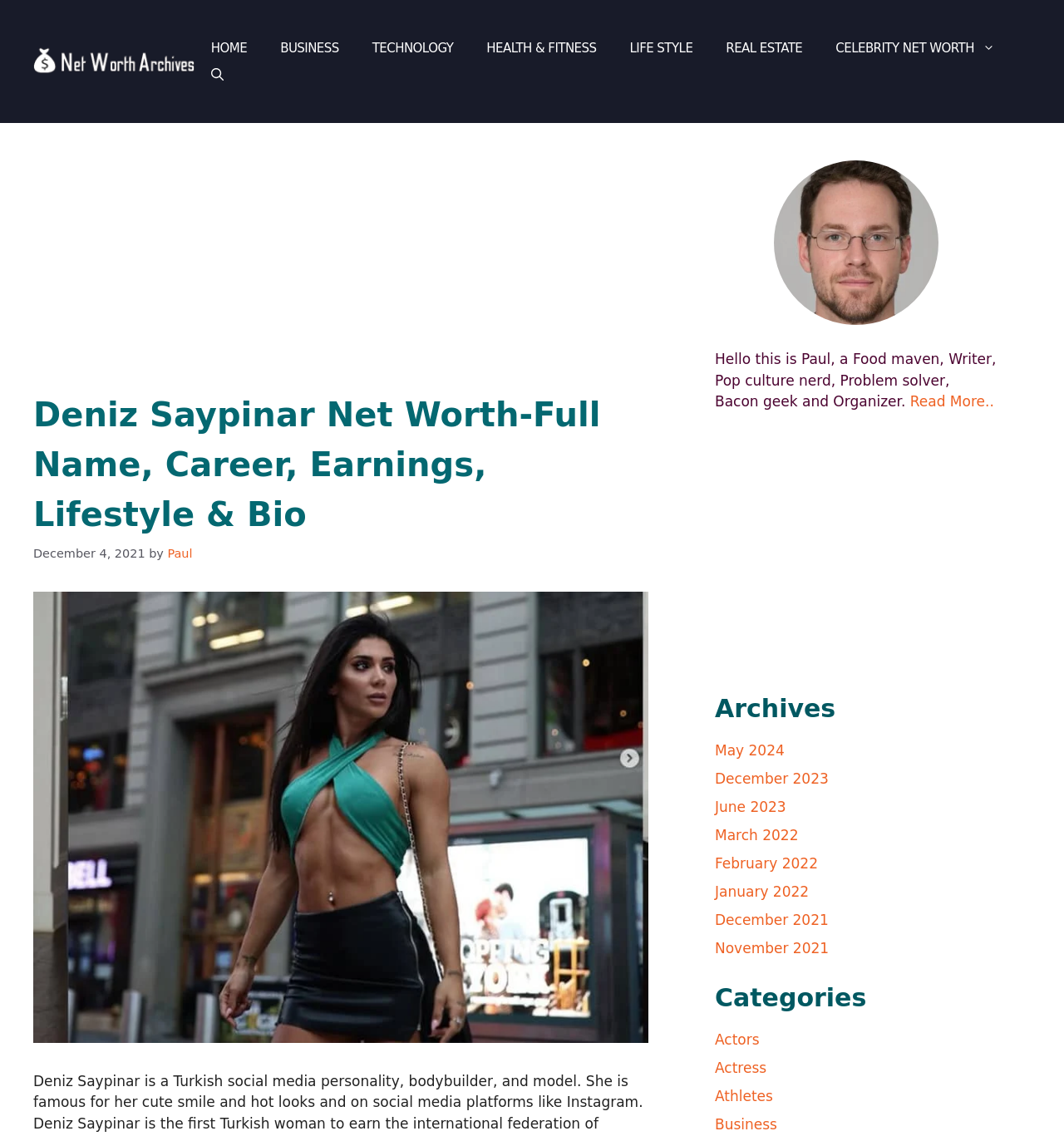What is the topic of the section below the main article?
Using the image as a reference, answer with just one word or a short phrase.

Archives